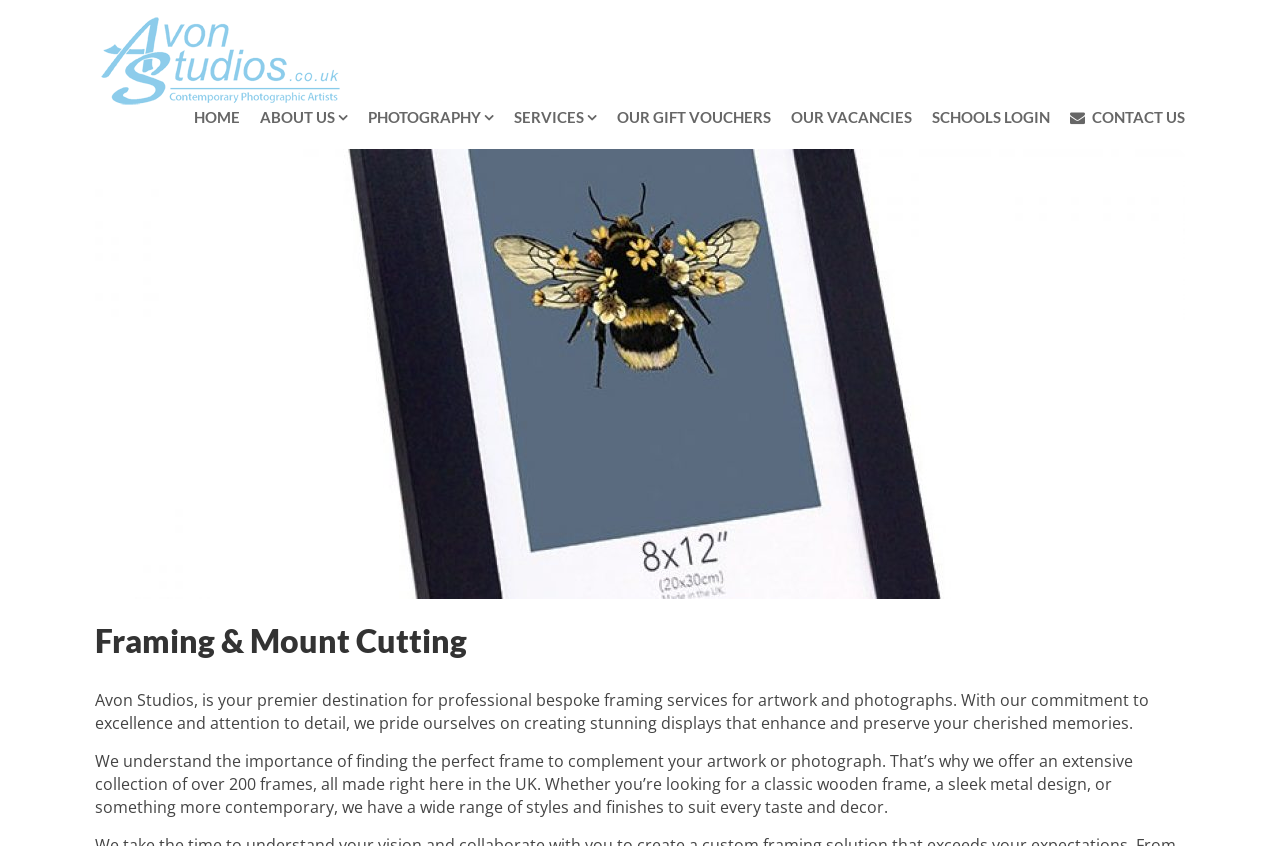Find the headline of the webpage and generate its text content.

Framing & Mount Cutting